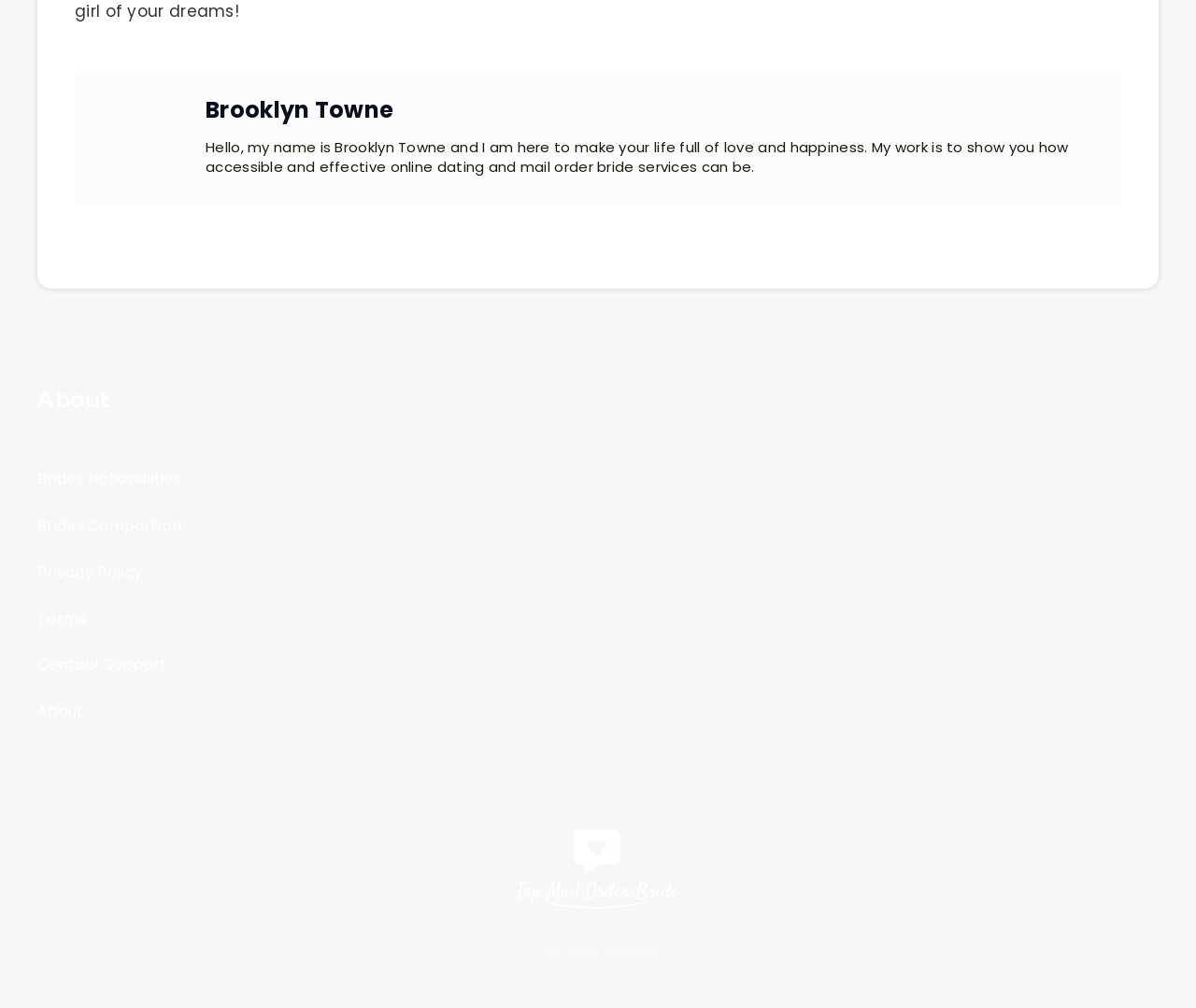What is the name of the person on the webpage? Please answer the question using a single word or phrase based on the image.

Brooklyn Towne